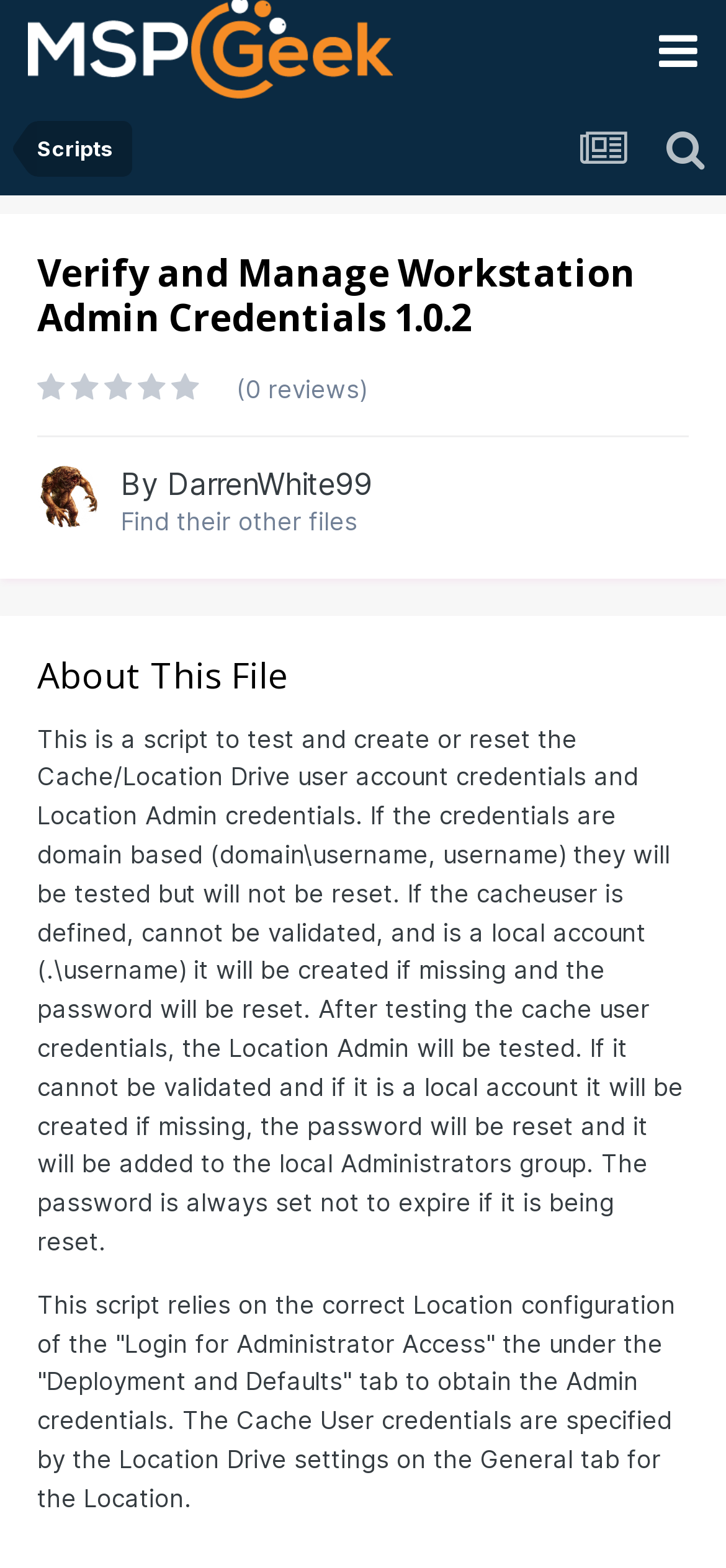Write a detailed summary of the webpage, including text, images, and layout.

The webpage is about a script to manage workstation admin credentials. At the top left, there is a link to "MSPGeek" and a search icon. Next to the search icon, there is a link to "Scripts". On the top right, there is a bell icon and a user icon.

Below the top navigation, there is a heading that reads "Verify and Manage Workstation Admin Credentials 1.0.2". Following this heading, there is a brief description with a rating of "(0 reviews)". A horizontal separator line divides the top section from the main content.

The main content starts with the author's information, including a small image of the author "DarrenWhite99" and a link to their profile. The author's name is mentioned again, followed by a link to "Find their other files".

Below the author's information, there is a section titled "About This File". This section contains a detailed description of the script, which explains its purpose and functionality. The description is divided into two paragraphs, with the first paragraph explaining how the script tests and resets user account credentials and Location Admin credentials. The second paragraph explains the script's reliance on the correct Location configuration to obtain Admin credentials.